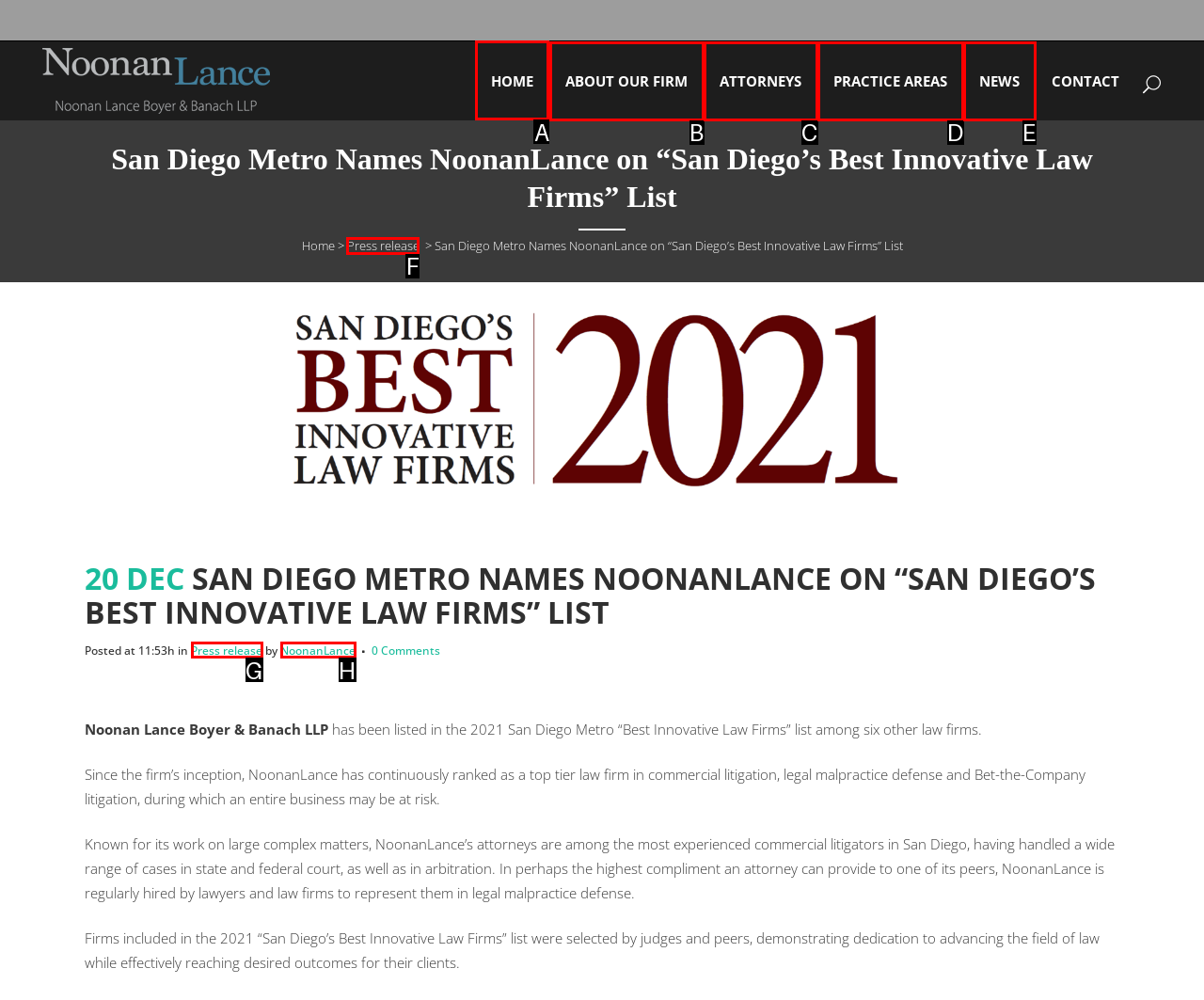Select the HTML element that needs to be clicked to perform the task: Click the HOME link. Reply with the letter of the chosen option.

A